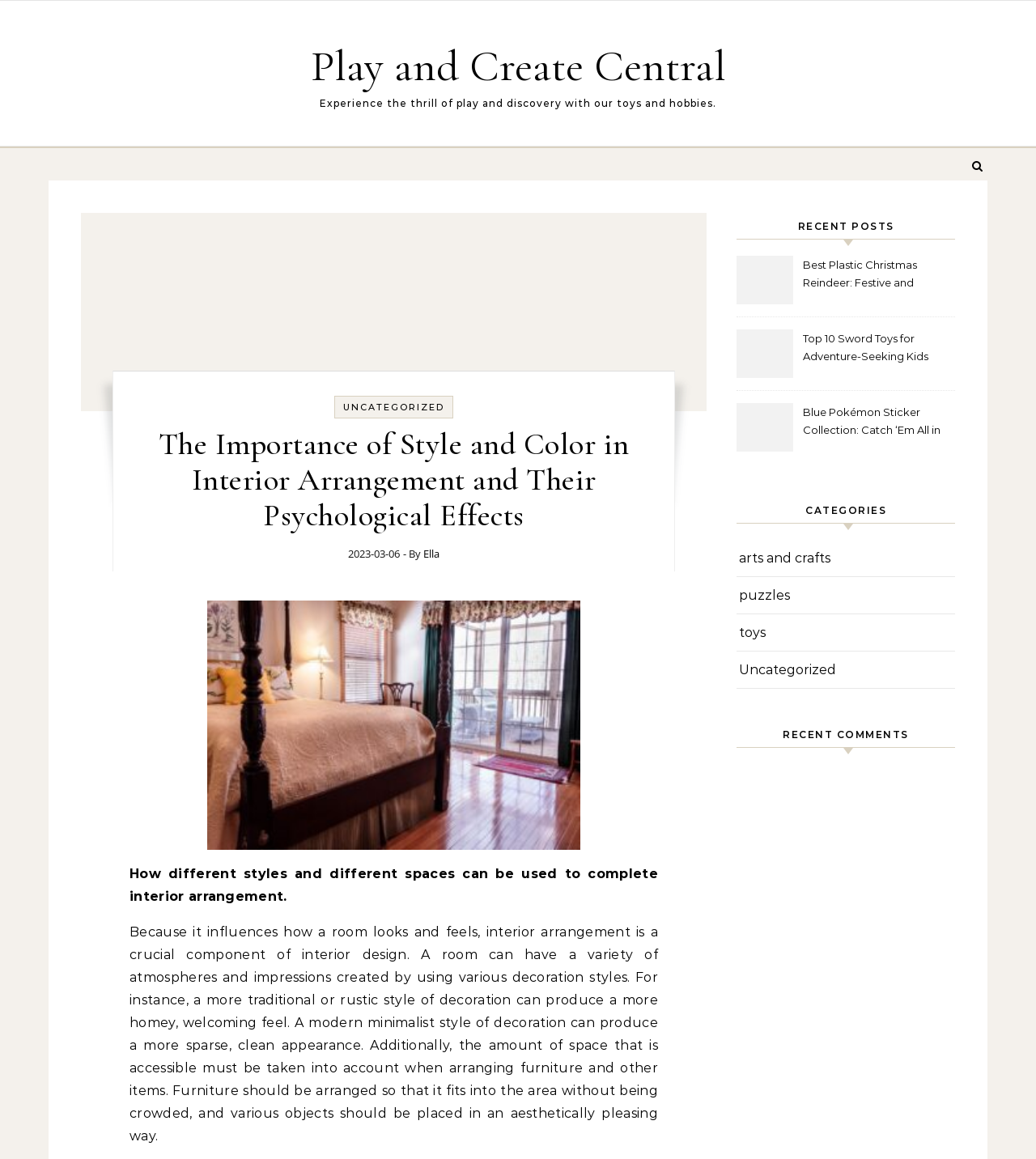Identify the bounding box coordinates of the region that needs to be clicked to carry out this instruction: "View the 'CATEGORIES' section". Provide these coordinates as four float numbers ranging from 0 to 1, i.e., [left, top, right, bottom].

[0.711, 0.429, 0.922, 0.452]